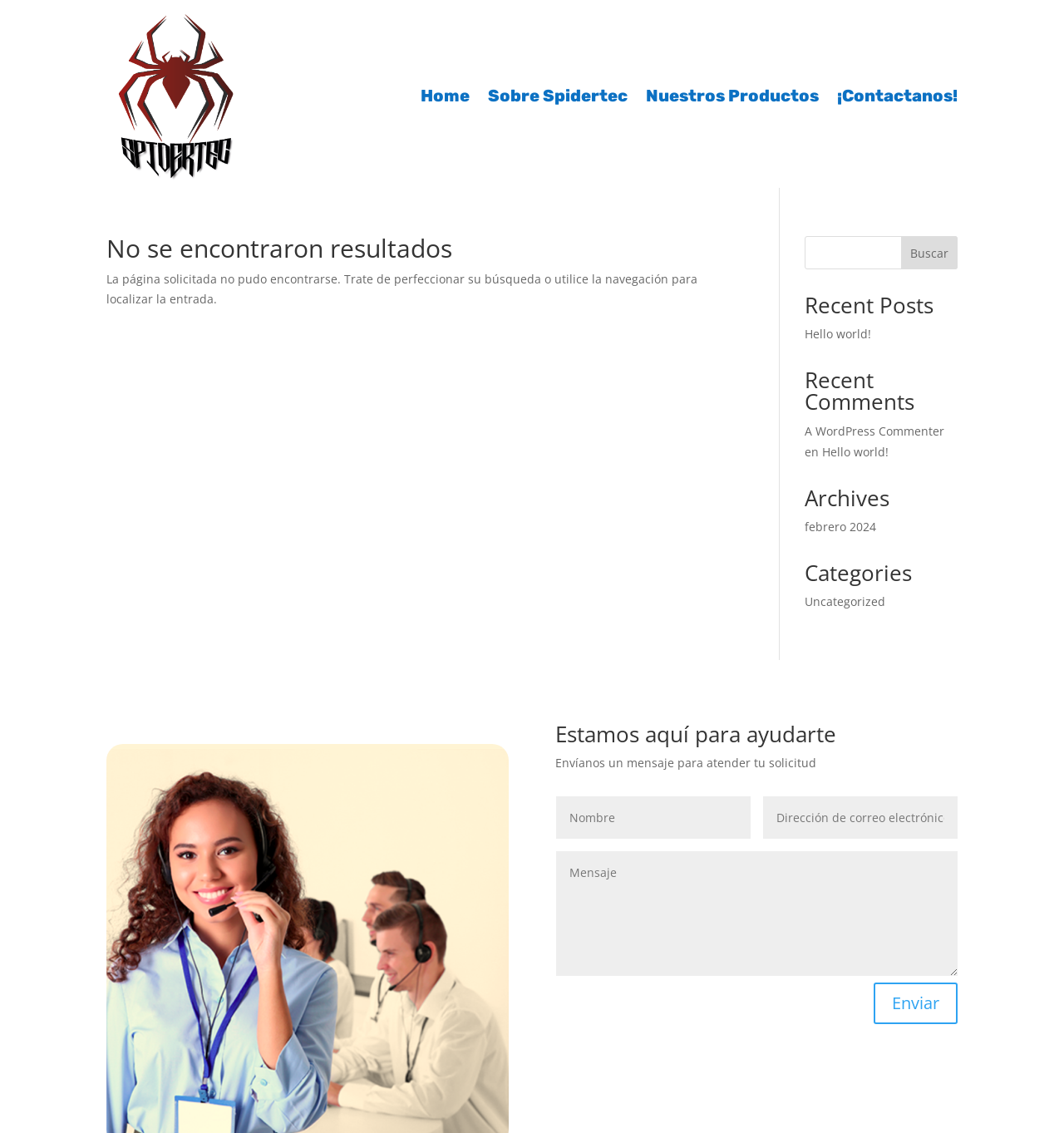Kindly provide the bounding box coordinates of the section you need to click on to fulfill the given instruction: "Send a message".

[0.821, 0.867, 0.9, 0.904]